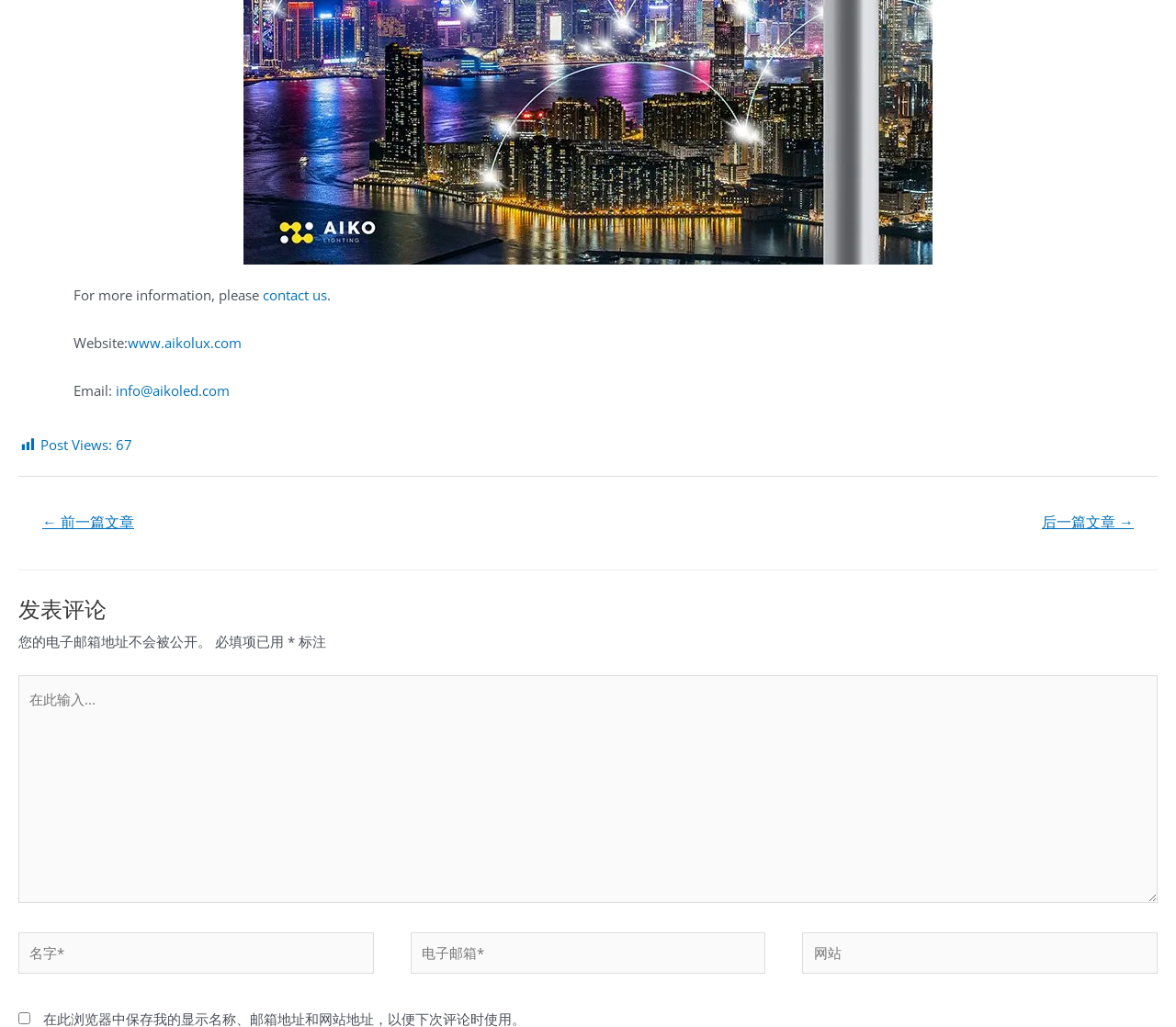Answer the question briefly using a single word or phrase: 
What is the website's email address?

info@aikoled.com